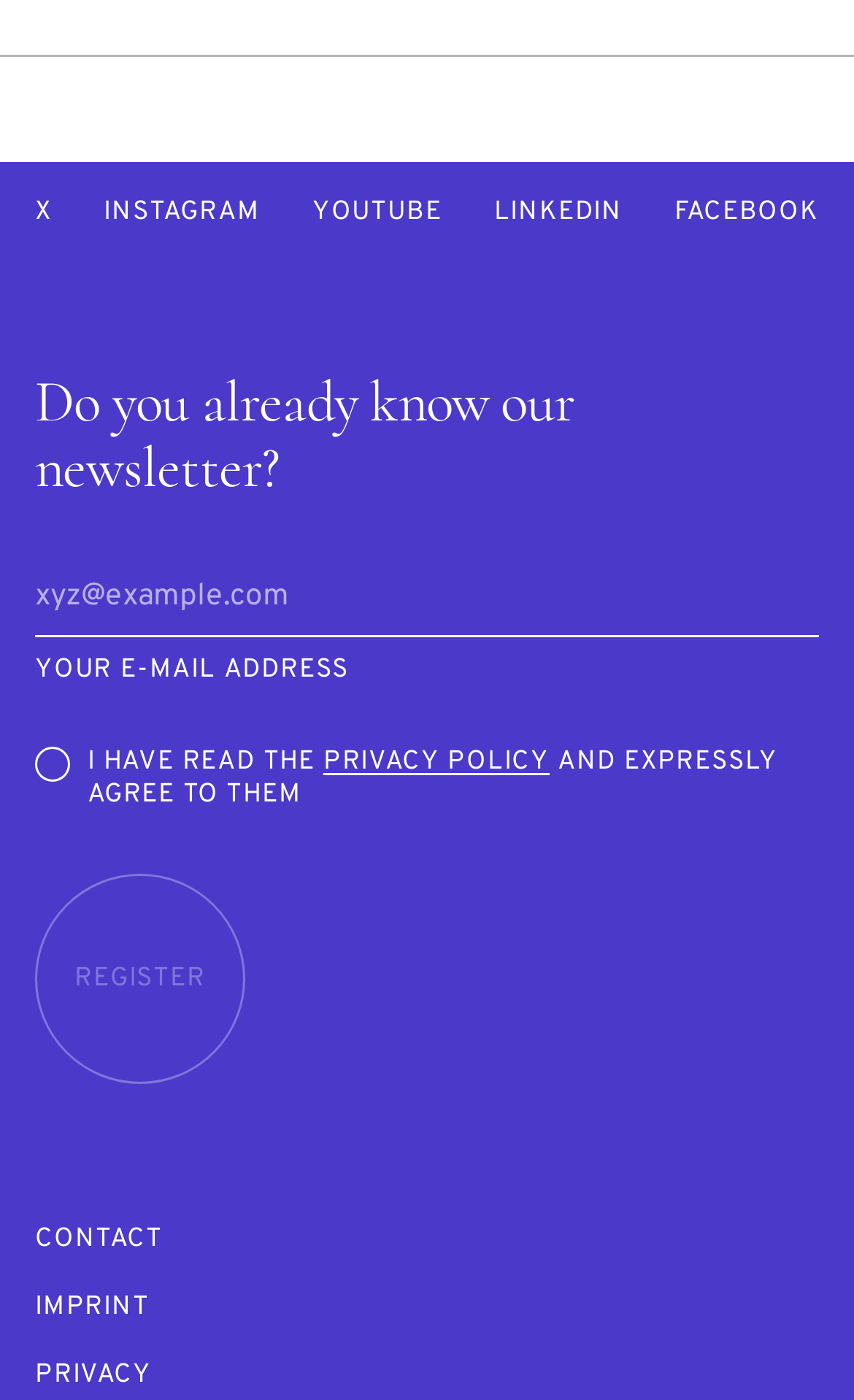What is the function of the 'REGISTER' button?
Refer to the image and answer the question using a single word or phrase.

To submit registration